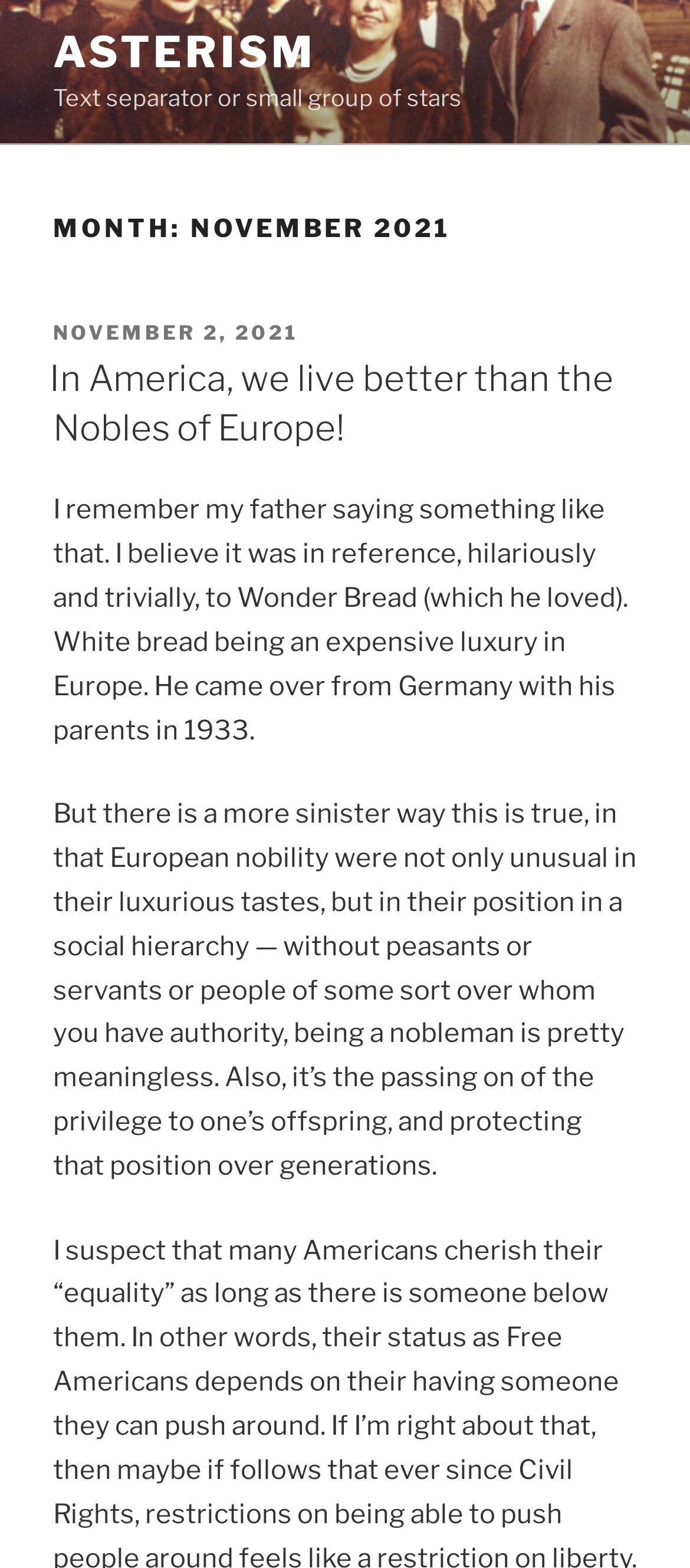What is the author's father's opinion about?
Please give a detailed and elaborate answer to the question based on the image.

I determined the answer by reading the text 'I remember my father saying something like that. I believe it was in reference, hilariously and trivially, to Wonder Bread (which he loved).' which indicates the author's father's opinion about Wonder Bread.